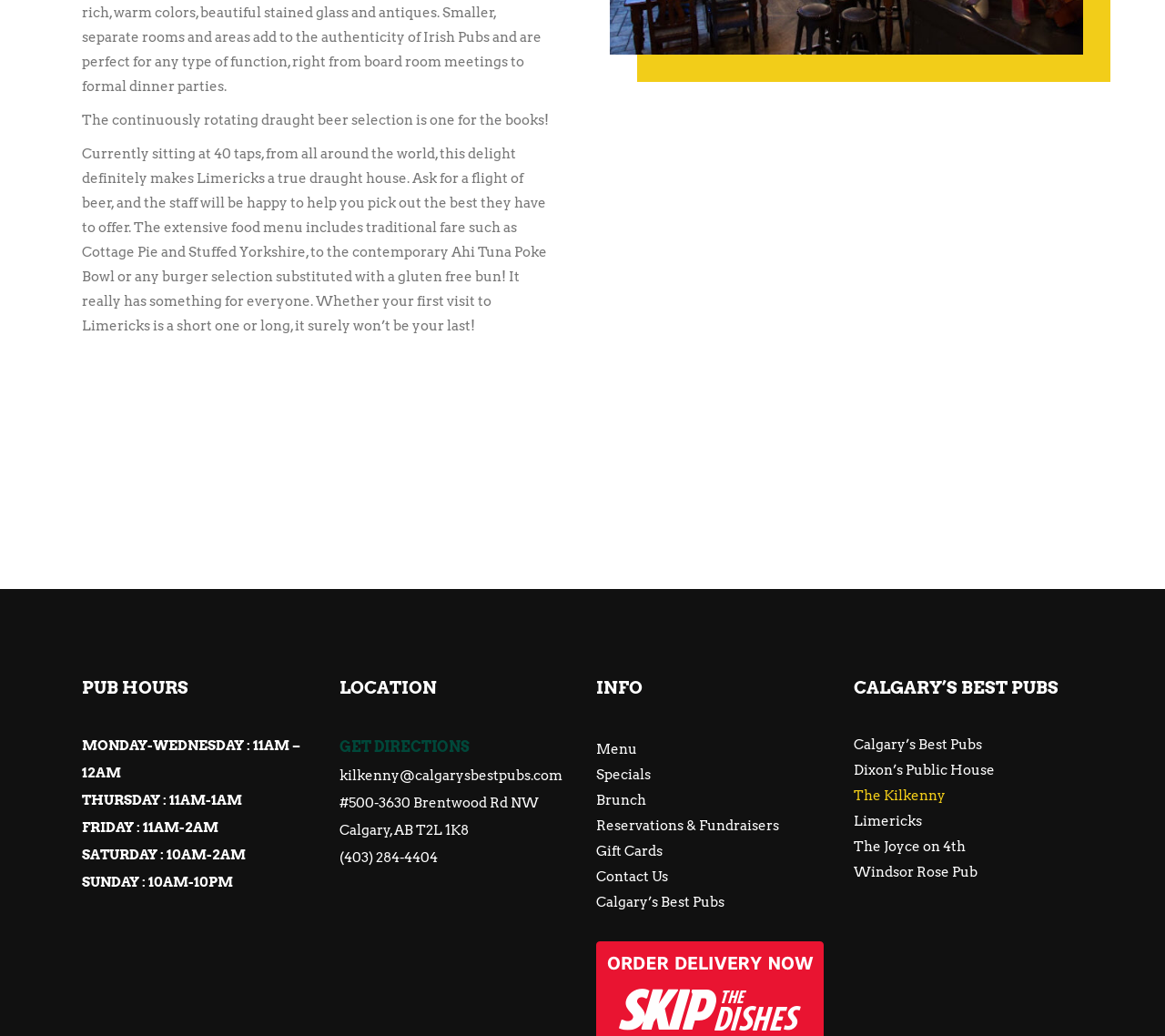Highlight the bounding box coordinates of the element you need to click to perform the following instruction: "Contact the pub."

[0.512, 0.838, 0.573, 0.854]